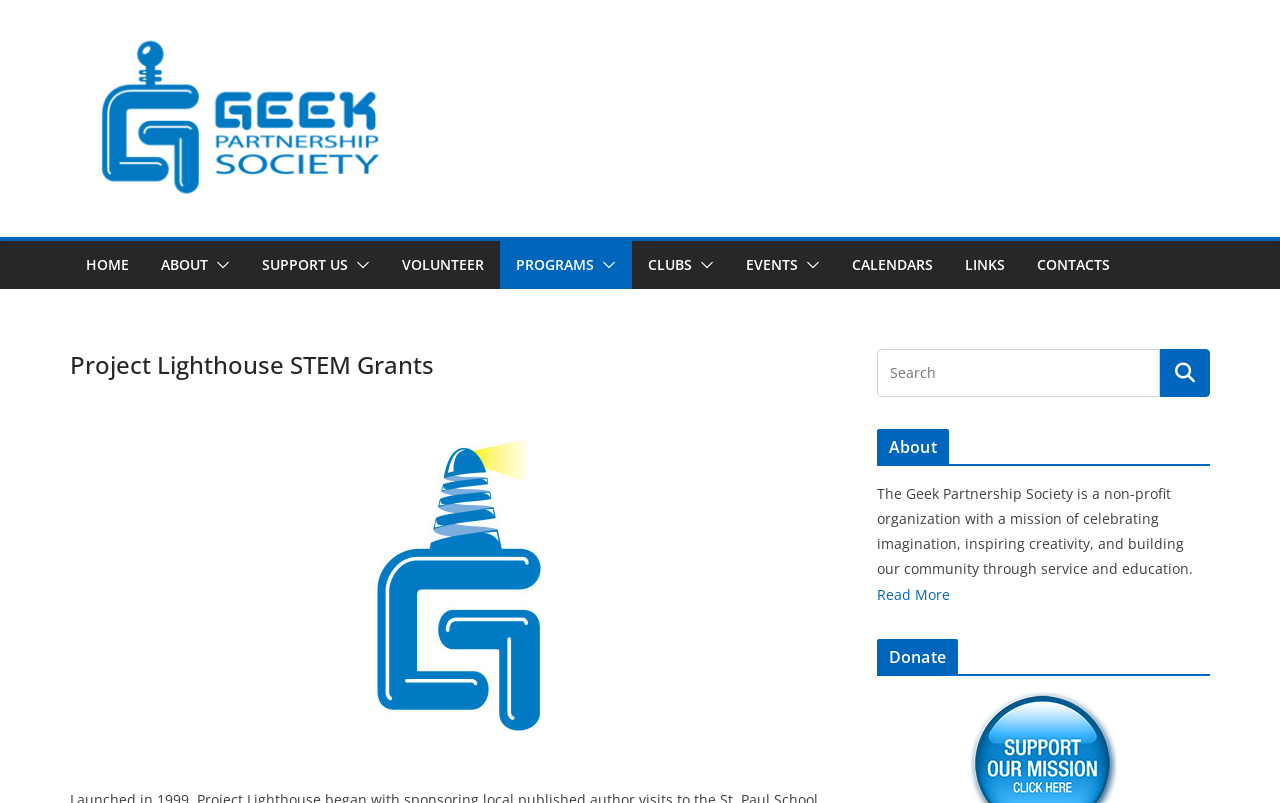How many links are there in the navigation menu?
Look at the screenshot and provide an in-depth answer.

I counted the number of links in the navigation menu by looking at the elements with type 'link' and found 9 links: 'HOME', 'ABOUT', 'SUPPORT US', 'VOLUNTEER', 'PROGRAMS', 'CLUBS', 'EVENTS', 'CALENDARS', and 'CONTACTS'.